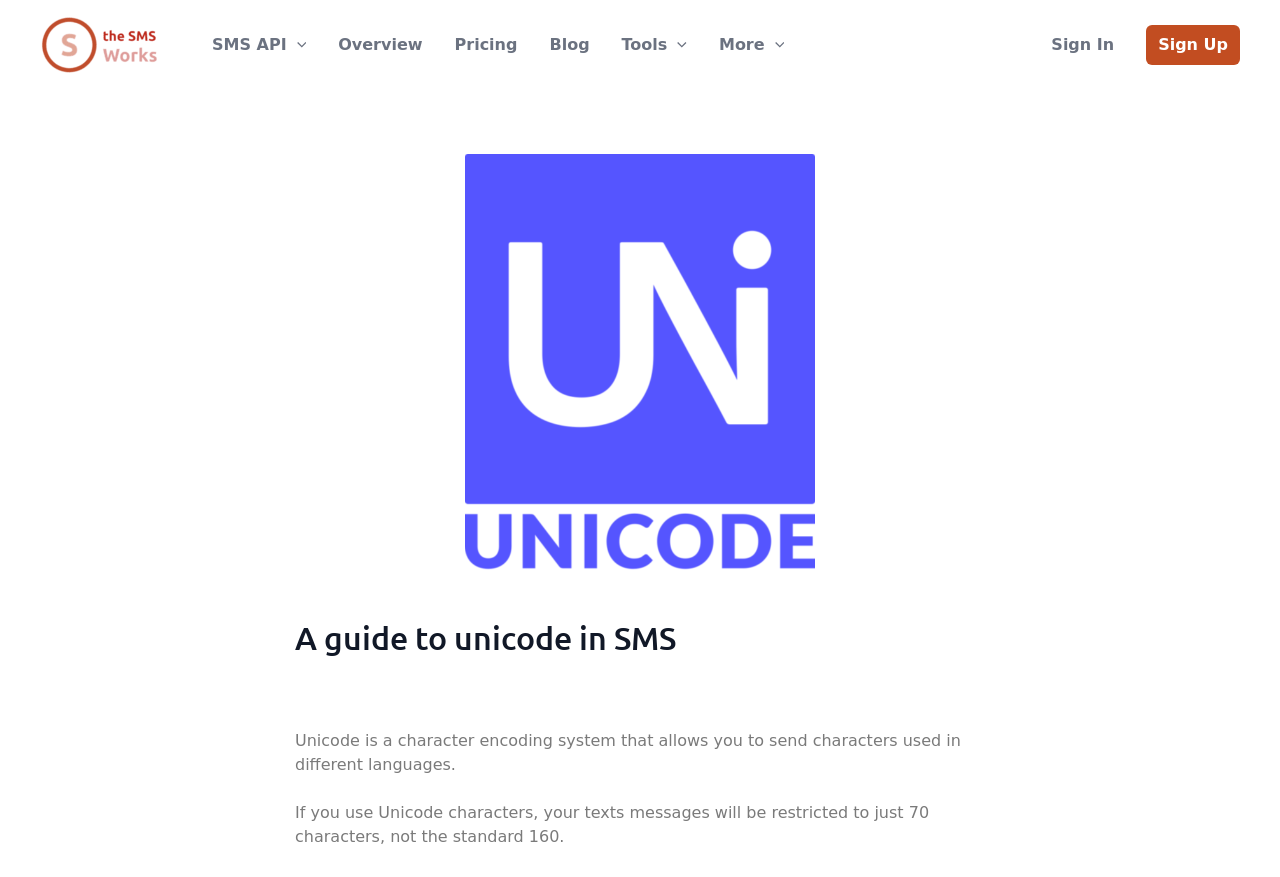Please provide a brief answer to the question using only one word or phrase: 
What is the logo above the main heading?

Unicode logo